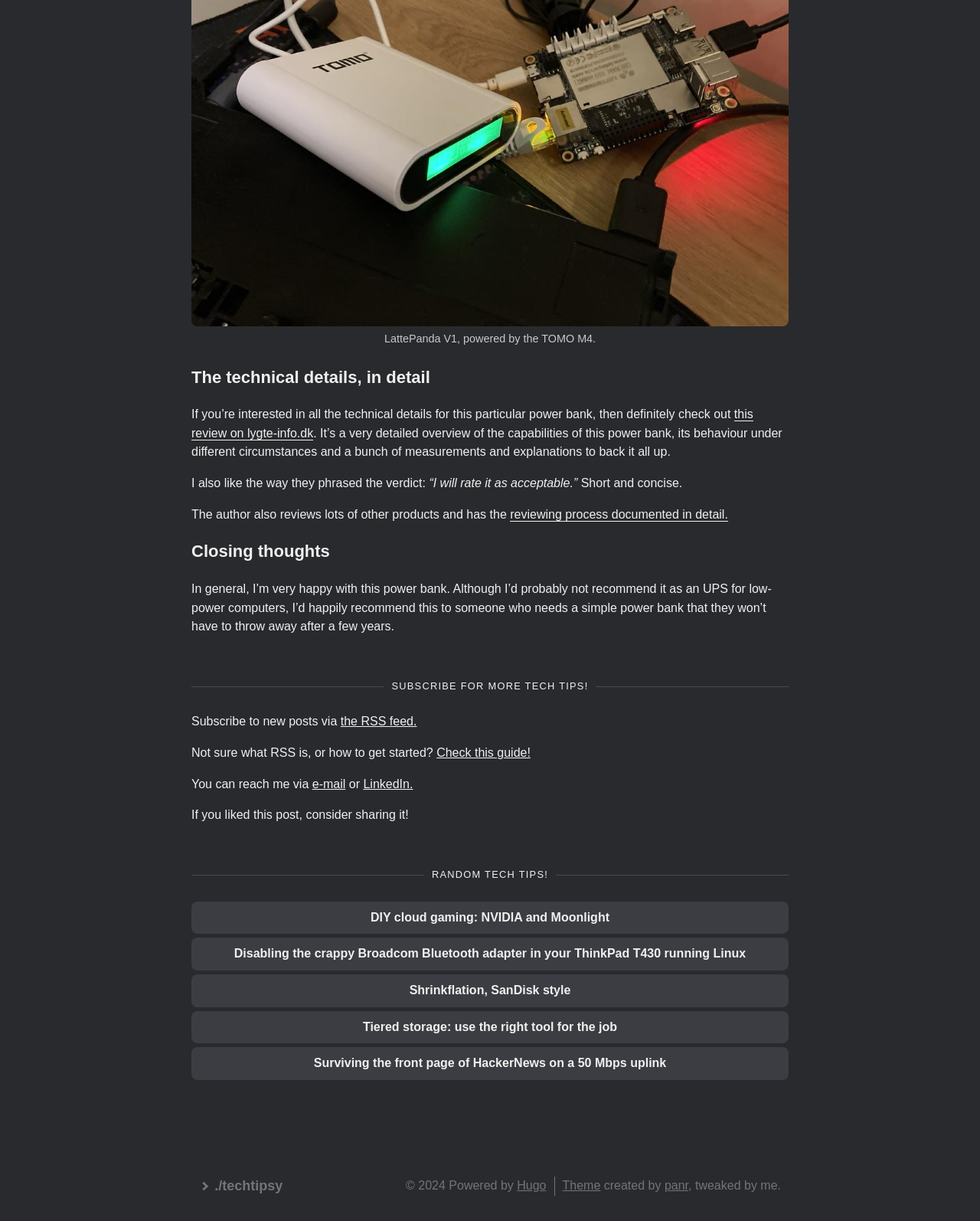Please determine the bounding box coordinates of the element's region to click in order to carry out the following instruction: "Check out this review on lygte-info.dk". The coordinates should be four float numbers between 0 and 1, i.e., [left, top, right, bottom].

[0.195, 0.334, 0.769, 0.361]